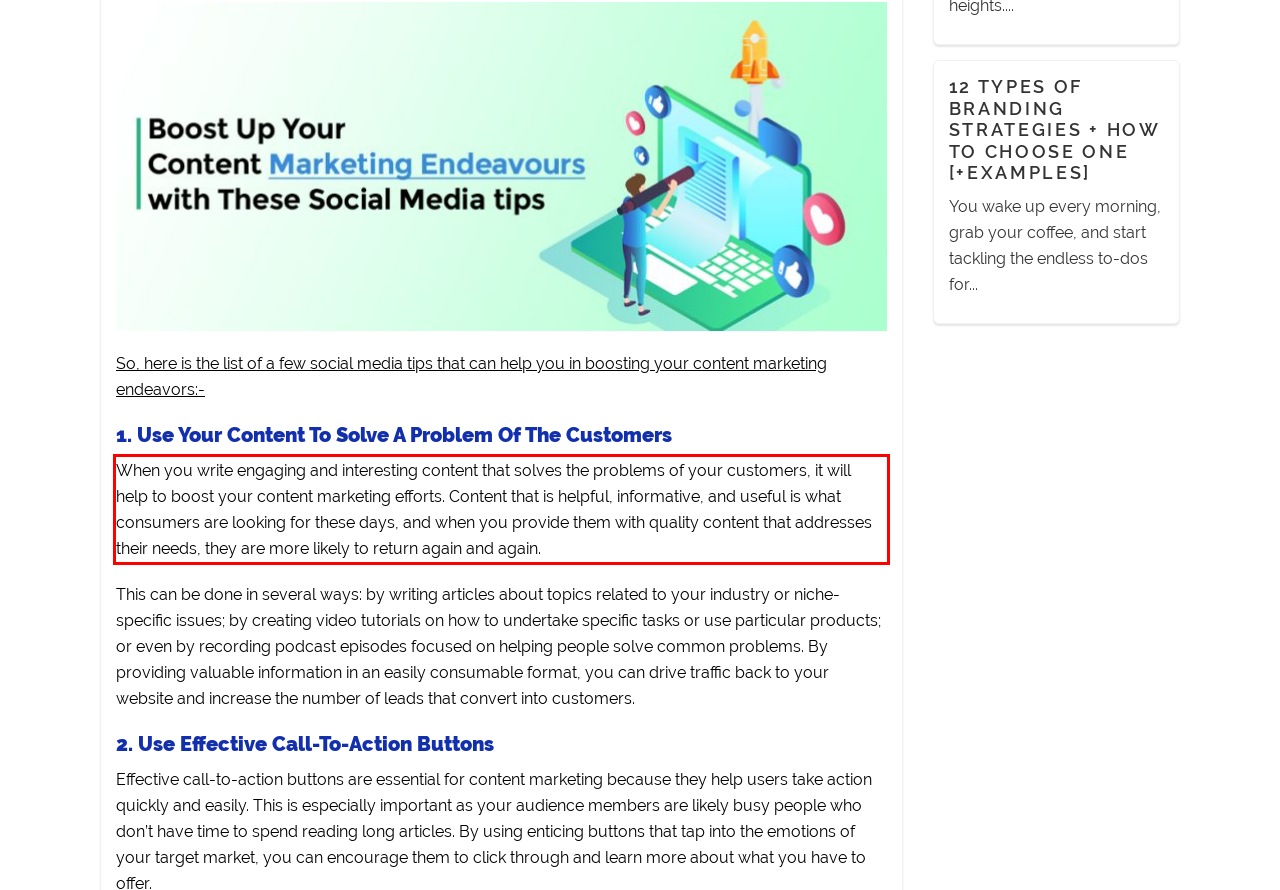You are provided with a webpage screenshot that includes a red rectangle bounding box. Extract the text content from within the bounding box using OCR.

When you write engaging and interesting content that solves the problems of your customers, it will help to boost your content marketing efforts. Content that is helpful, informative, and useful is what consumers are looking for these days, and when you provide them with quality content that addresses their needs, they are more likely to return again and again.